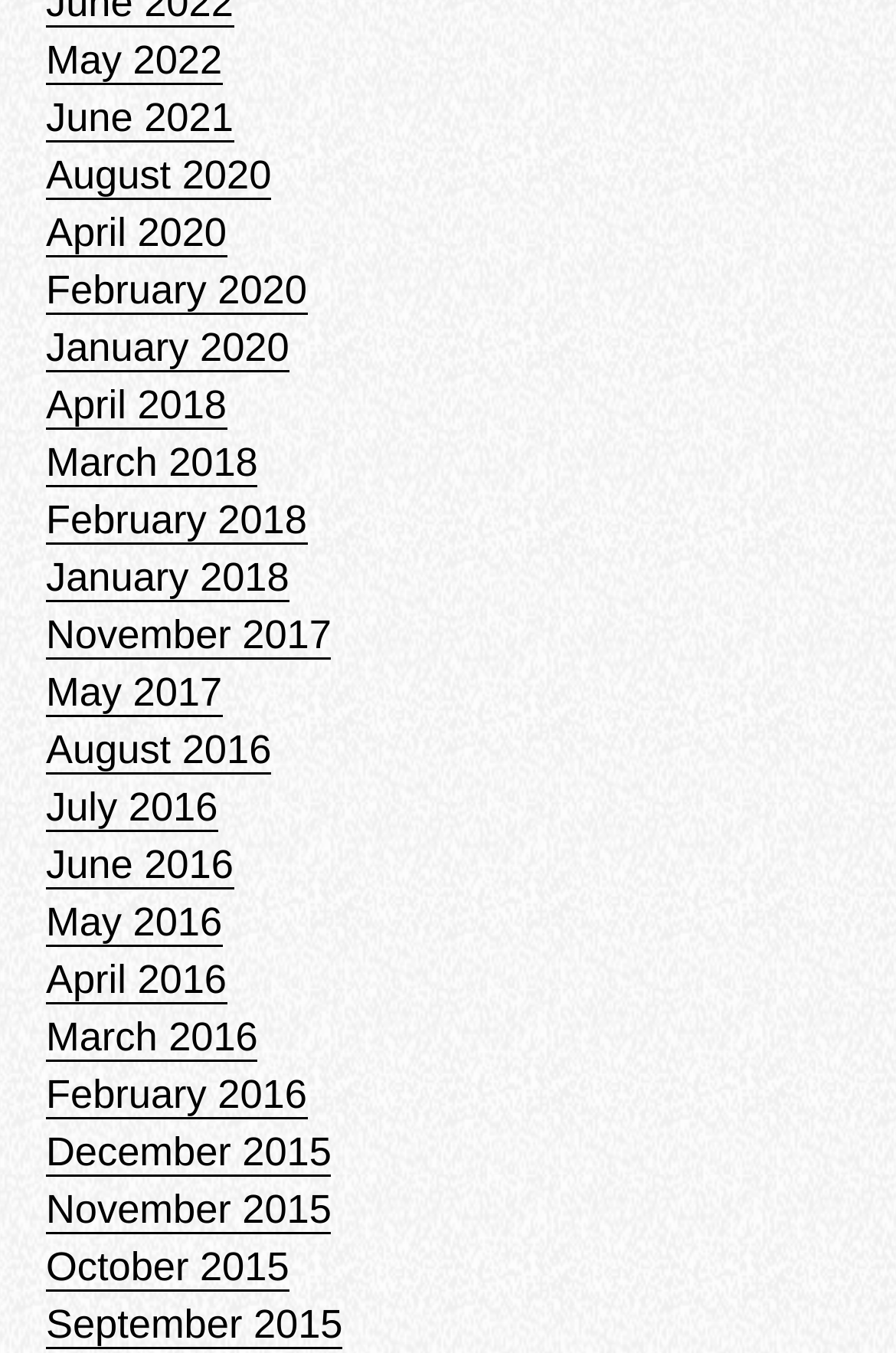Find and specify the bounding box coordinates that correspond to the clickable region for the instruction: "view May 2022".

[0.051, 0.027, 0.248, 0.063]